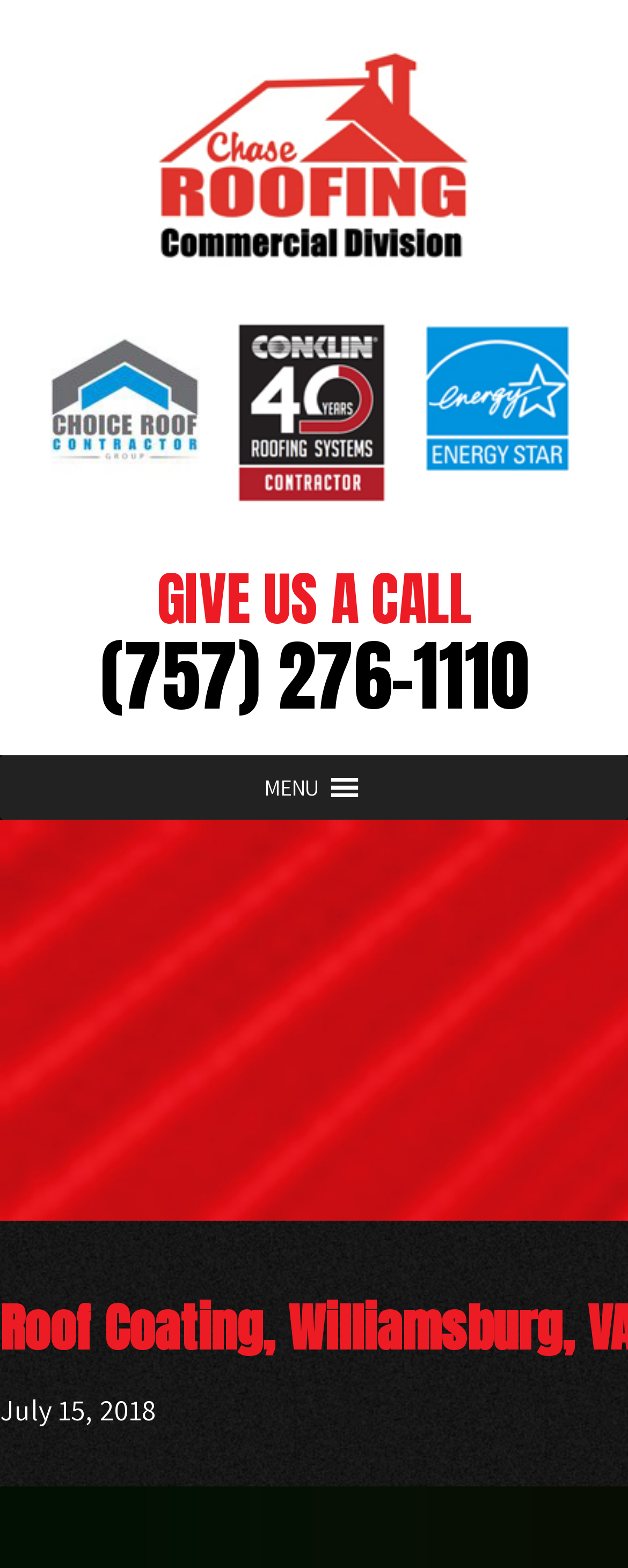What is the phone number?
Based on the screenshot, give a detailed explanation to answer the question.

The phone number can be found in the link element with the text '(757) 276-1110' which is located in the third layout table.